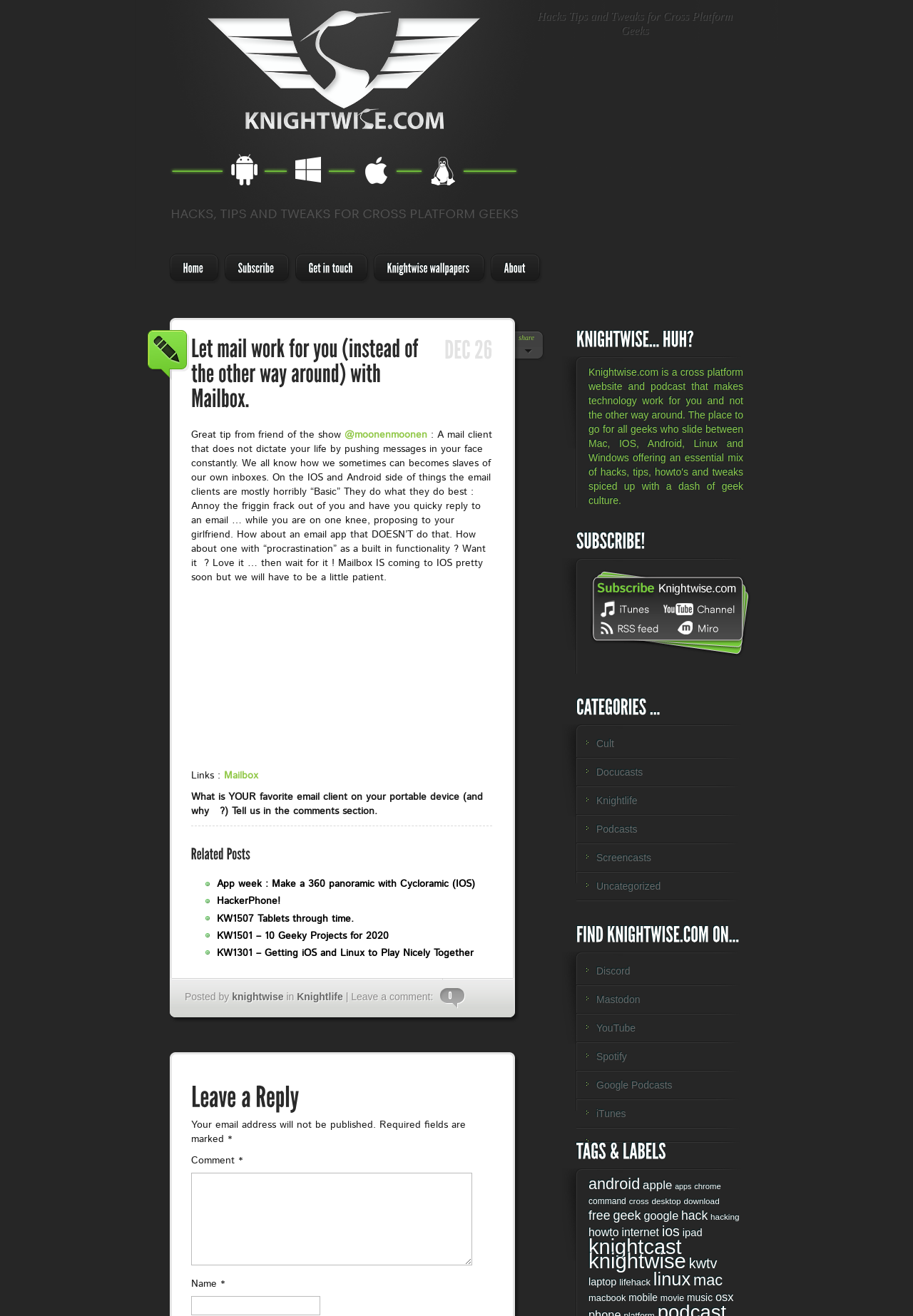What is the name of the website?
Provide a short answer using one word or a brief phrase based on the image.

Knightwise.com